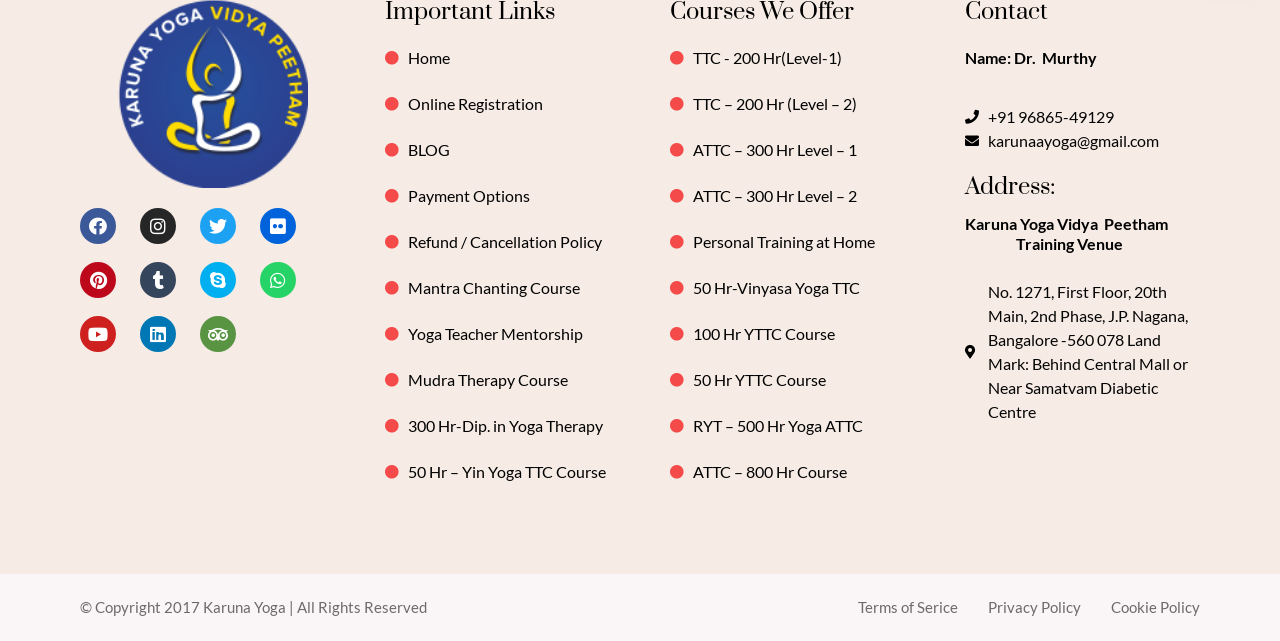Please reply to the following question using a single word or phrase: 
What is the name of the yoga instructor?

Dr. Murthy